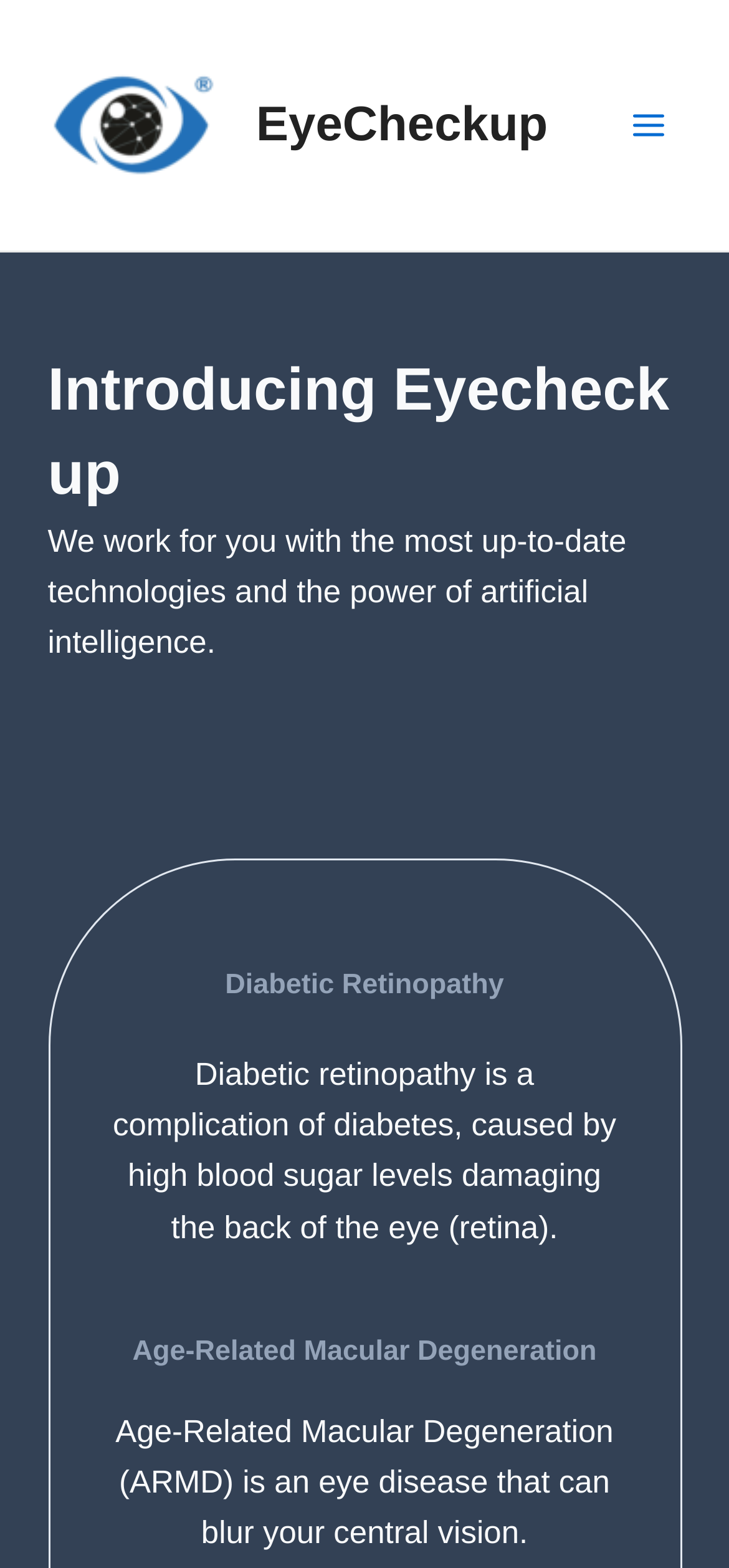Determine the bounding box coordinates (top-left x, top-left y, bottom-right x, bottom-right y) of the UI element described in the following text: EyeCheckup

[0.351, 0.061, 0.751, 0.097]